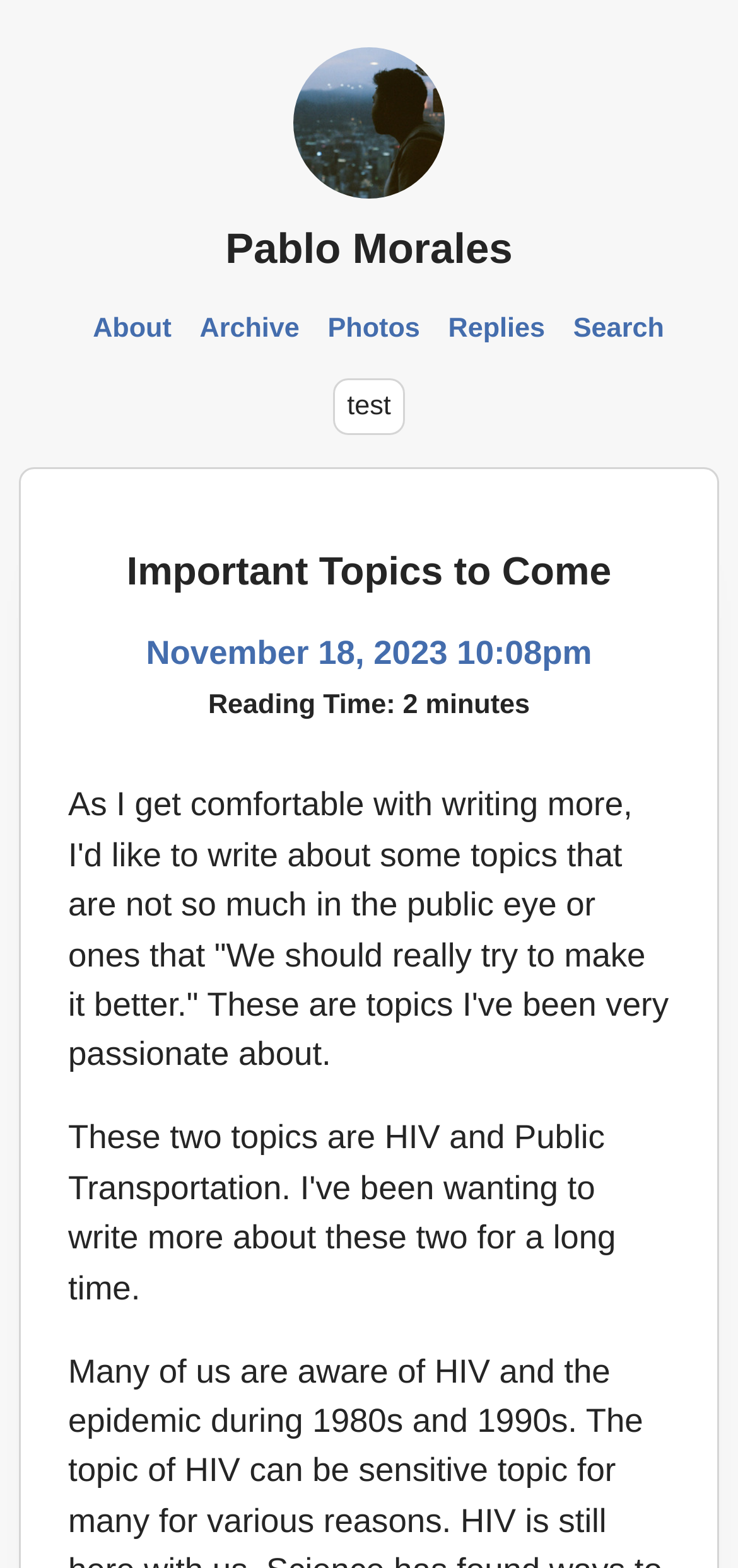Answer the question briefly using a single word or phrase: 
How many paragraphs are there in the article?

1